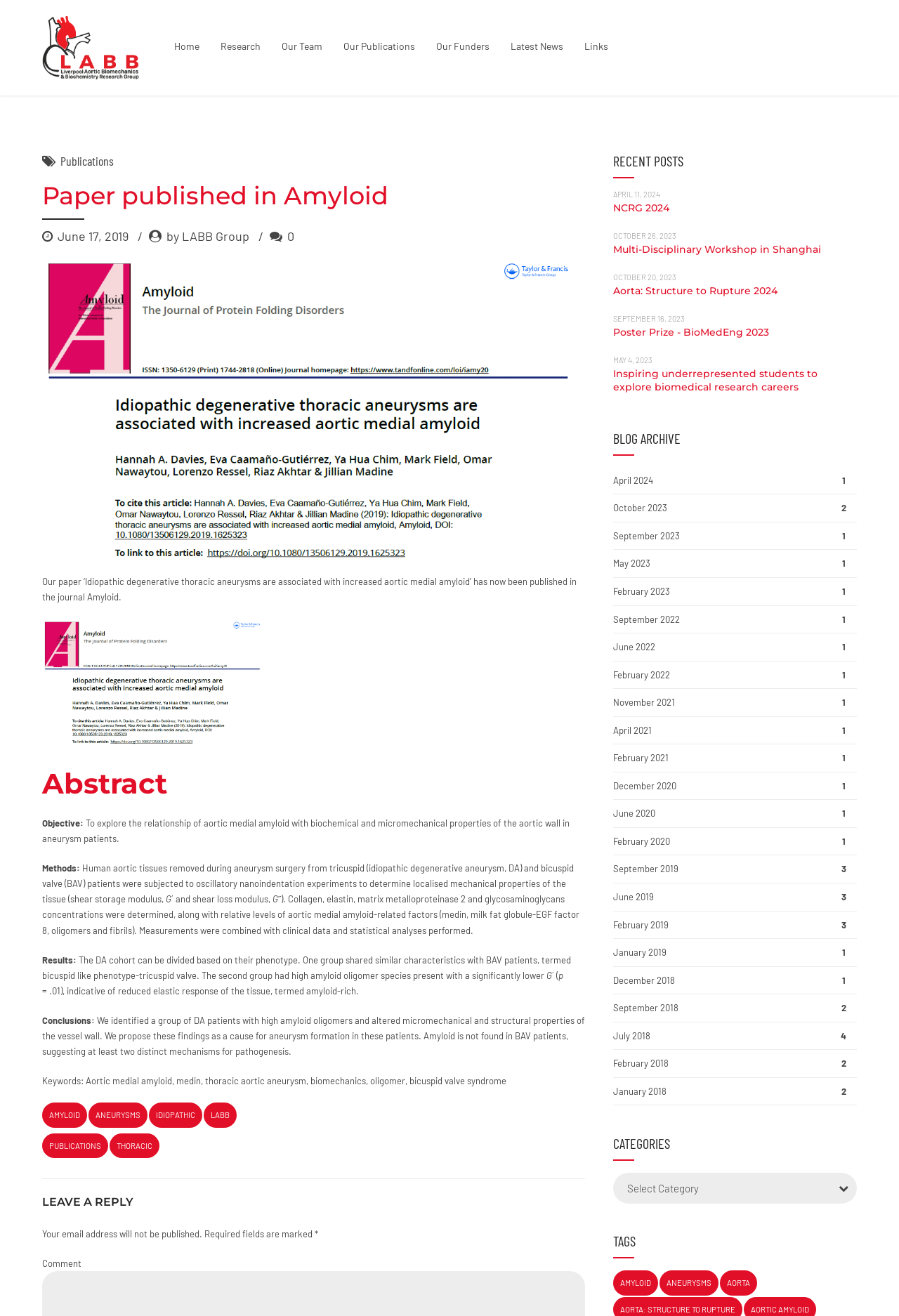Find the bounding box of the UI element described as: "Aortic medial amyloid". The bounding box coordinates should be given as four float values between 0 and 1, i.e., [left, top, right, bottom].

[0.095, 0.817, 0.191, 0.826]